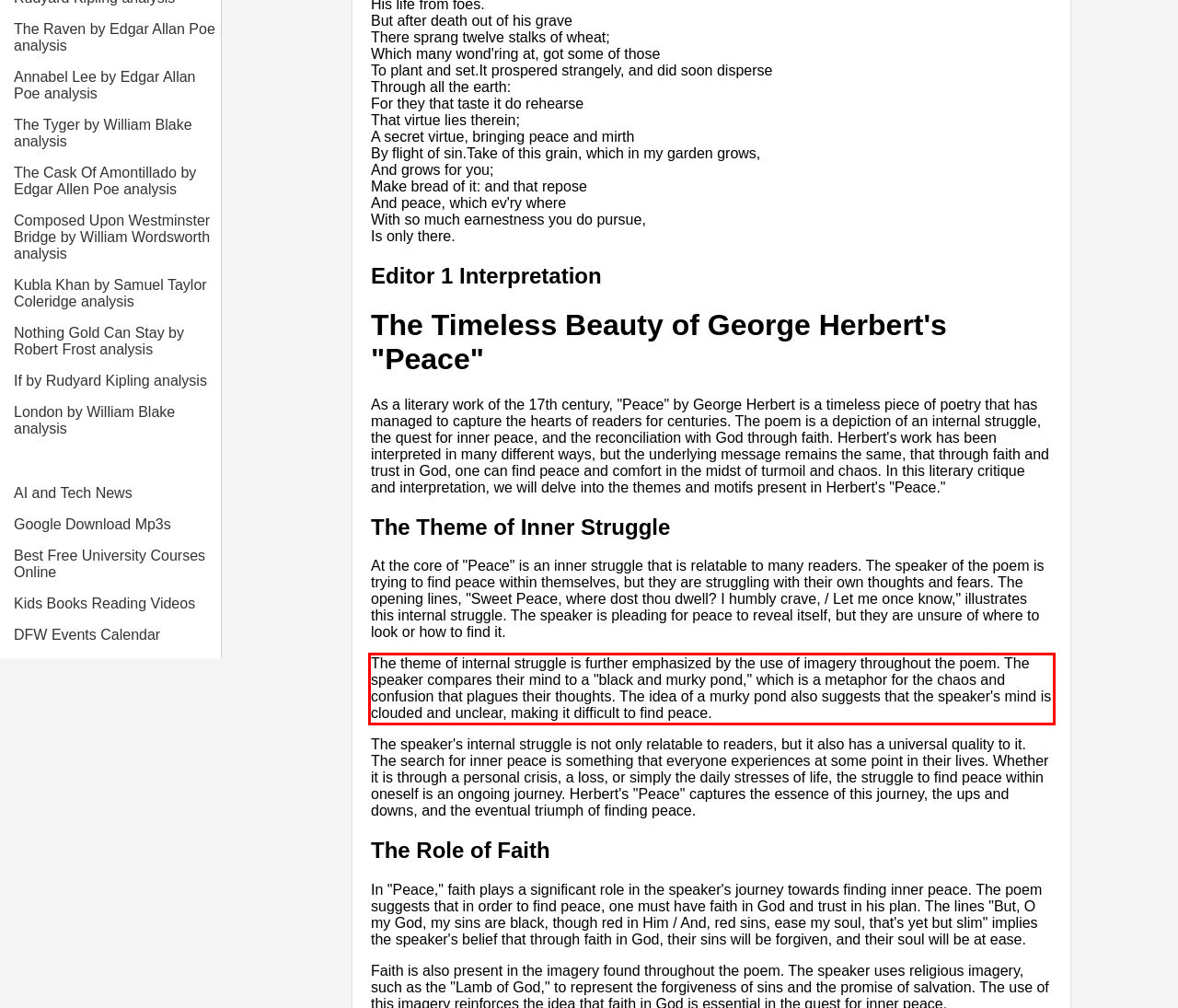Look at the webpage screenshot and recognize the text inside the red bounding box.

The theme of internal struggle is further emphasized by the use of imagery throughout the poem. The speaker compares their mind to a "black and murky pond," which is a metaphor for the chaos and confusion that plagues their thoughts. The idea of a murky pond also suggests that the speaker's mind is clouded and unclear, making it difficult to find peace.